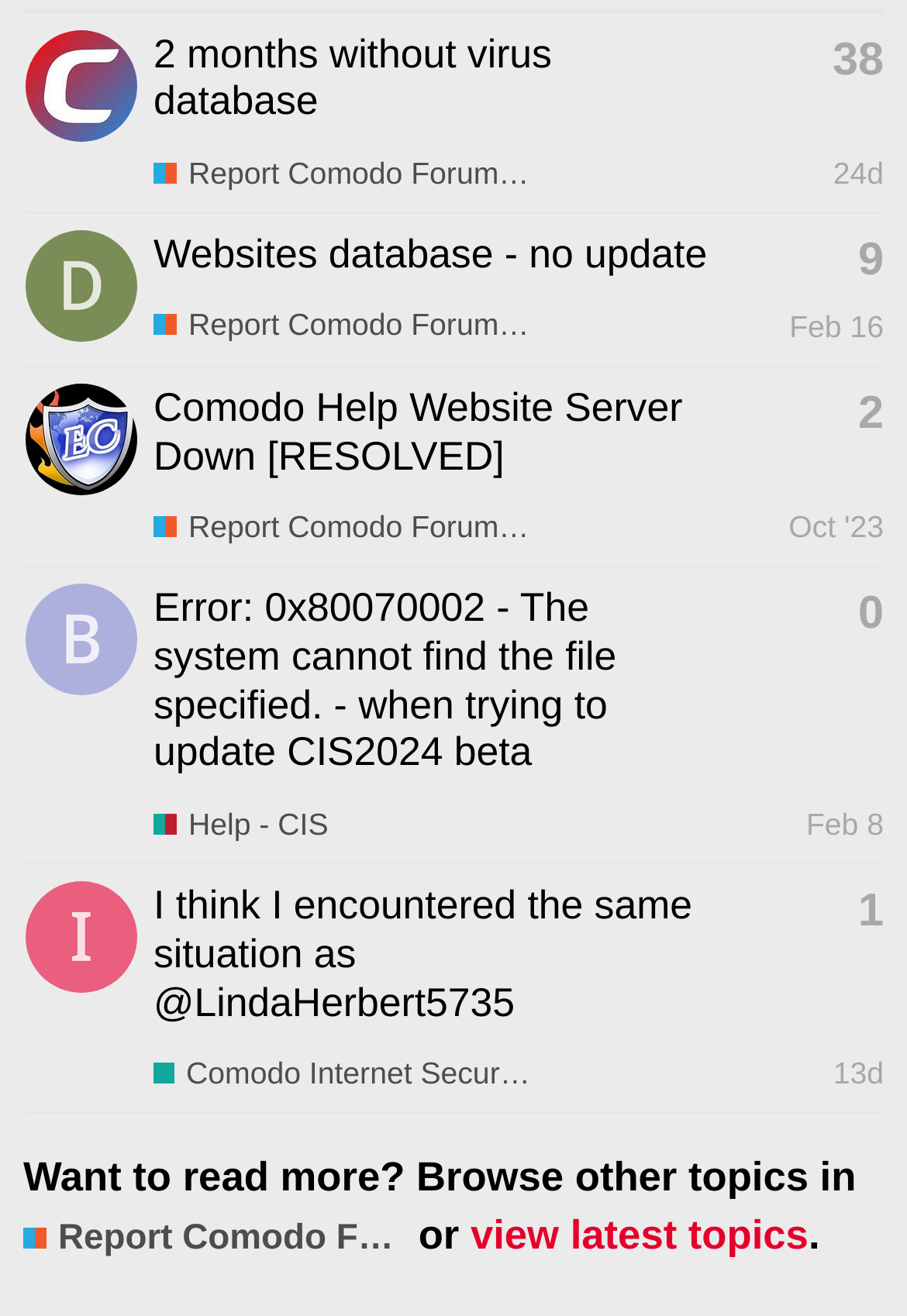Determine the bounding box for the UI element described here: "view latest topics".

[0.519, 0.92, 0.891, 0.956]